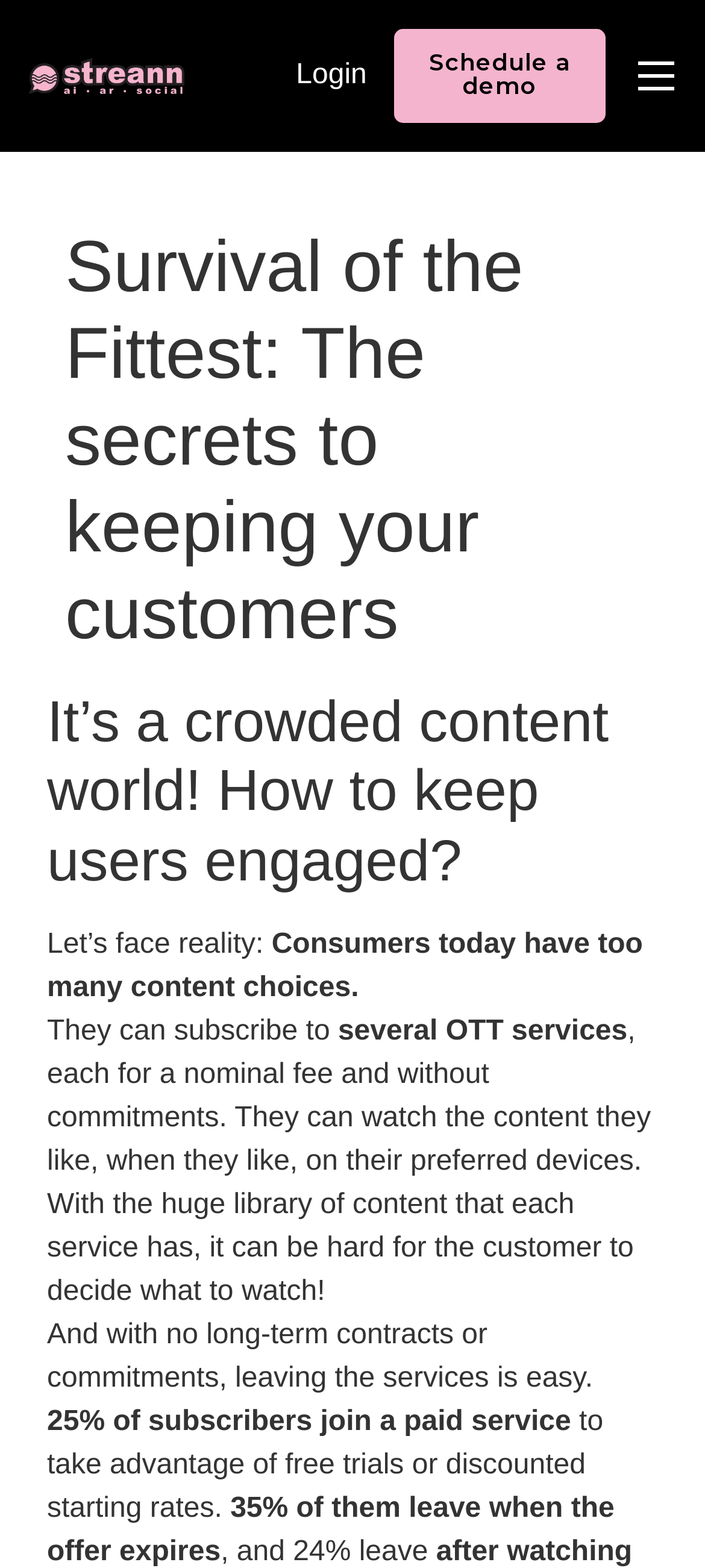Provide a one-word or short-phrase response to the question:
What is the main topic of the webpage?

Keeping customers engaged